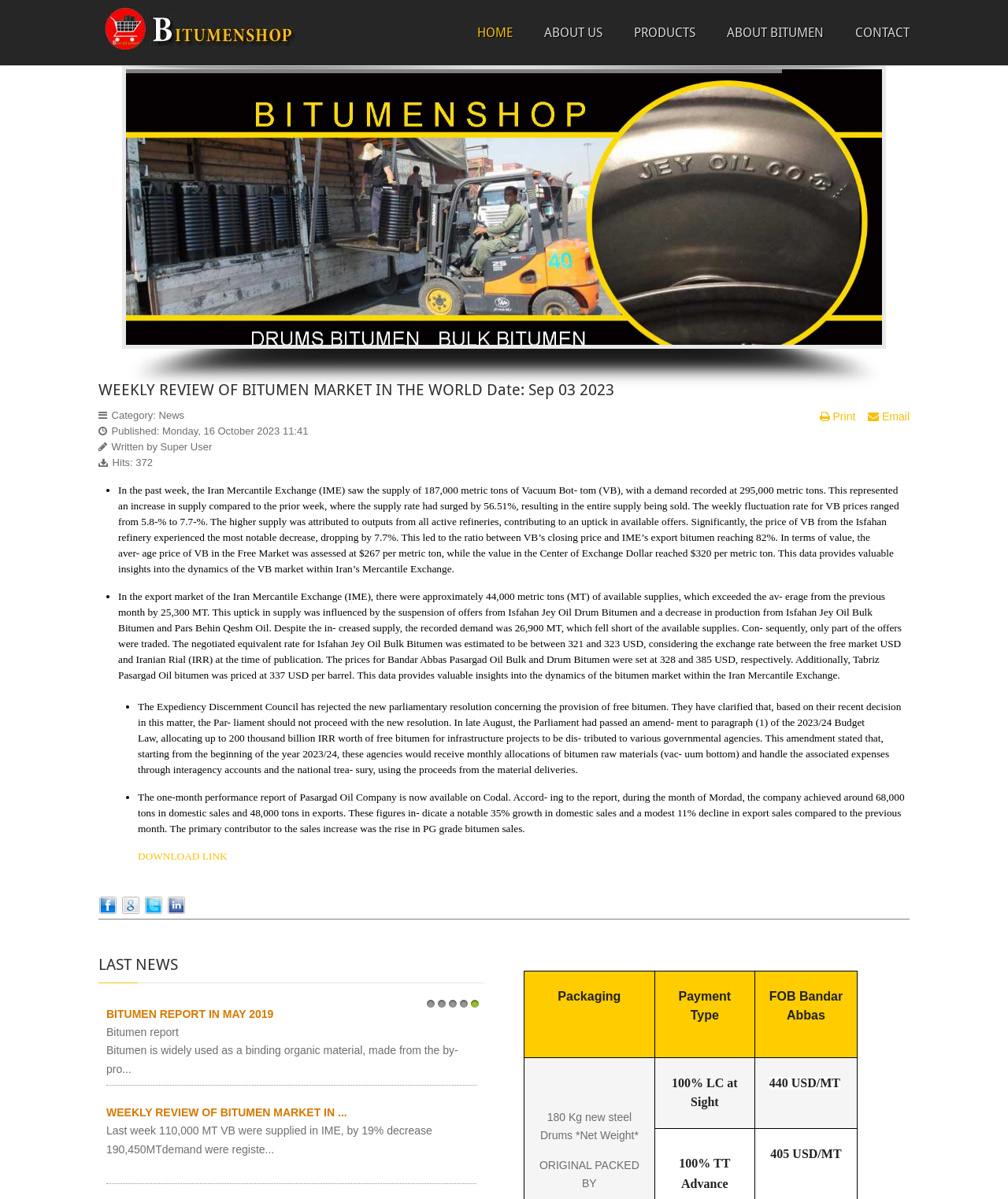Given the element description, predict the bounding box coordinates in the format (top-left x, top-left y, bottom-right x, bottom-right y), using floating point numbers between 0 and 1: Print

[0.813, 0.341, 0.852, 0.354]